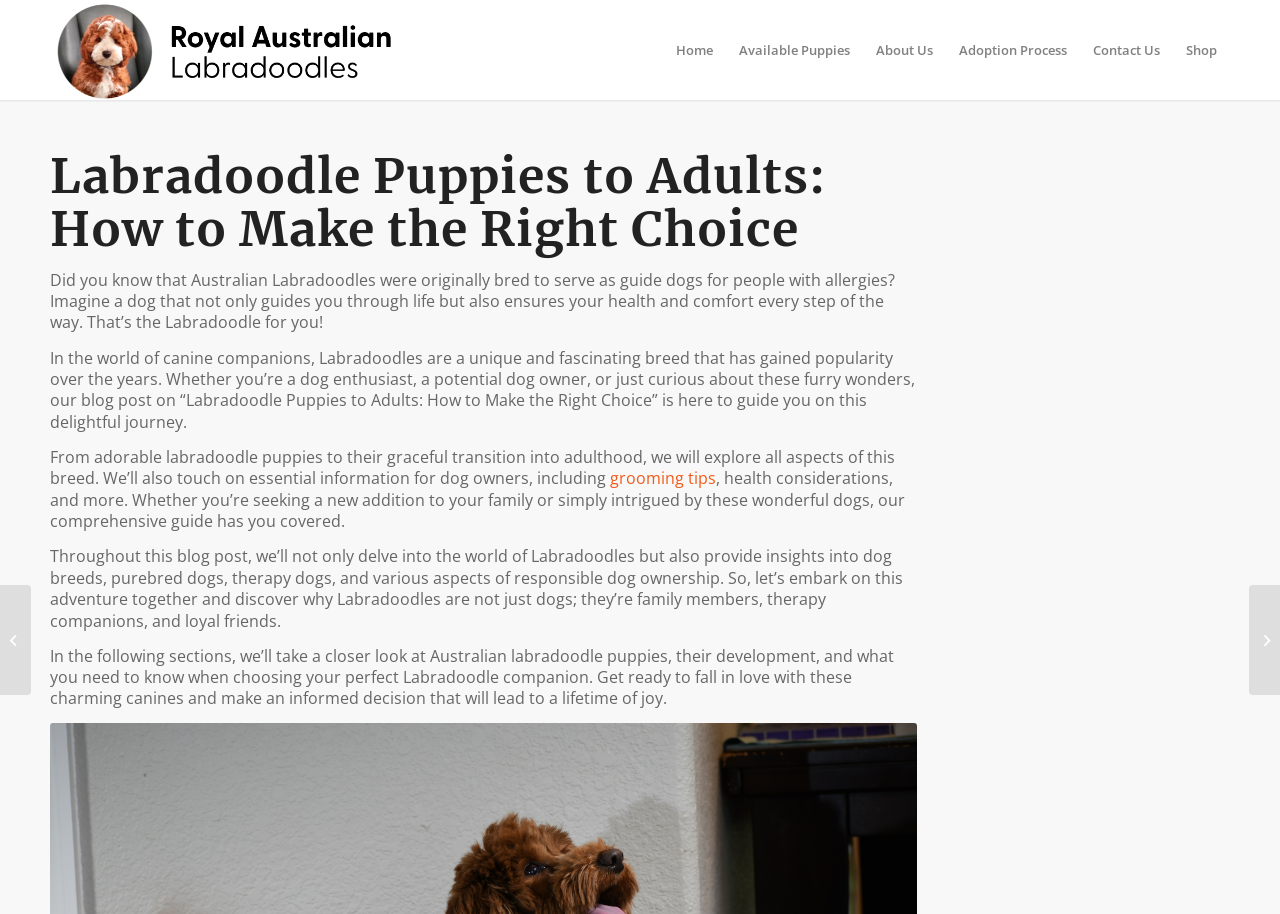Identify the bounding box coordinates of the HTML element based on this description: "Home".

[0.518, 0.0, 0.567, 0.109]